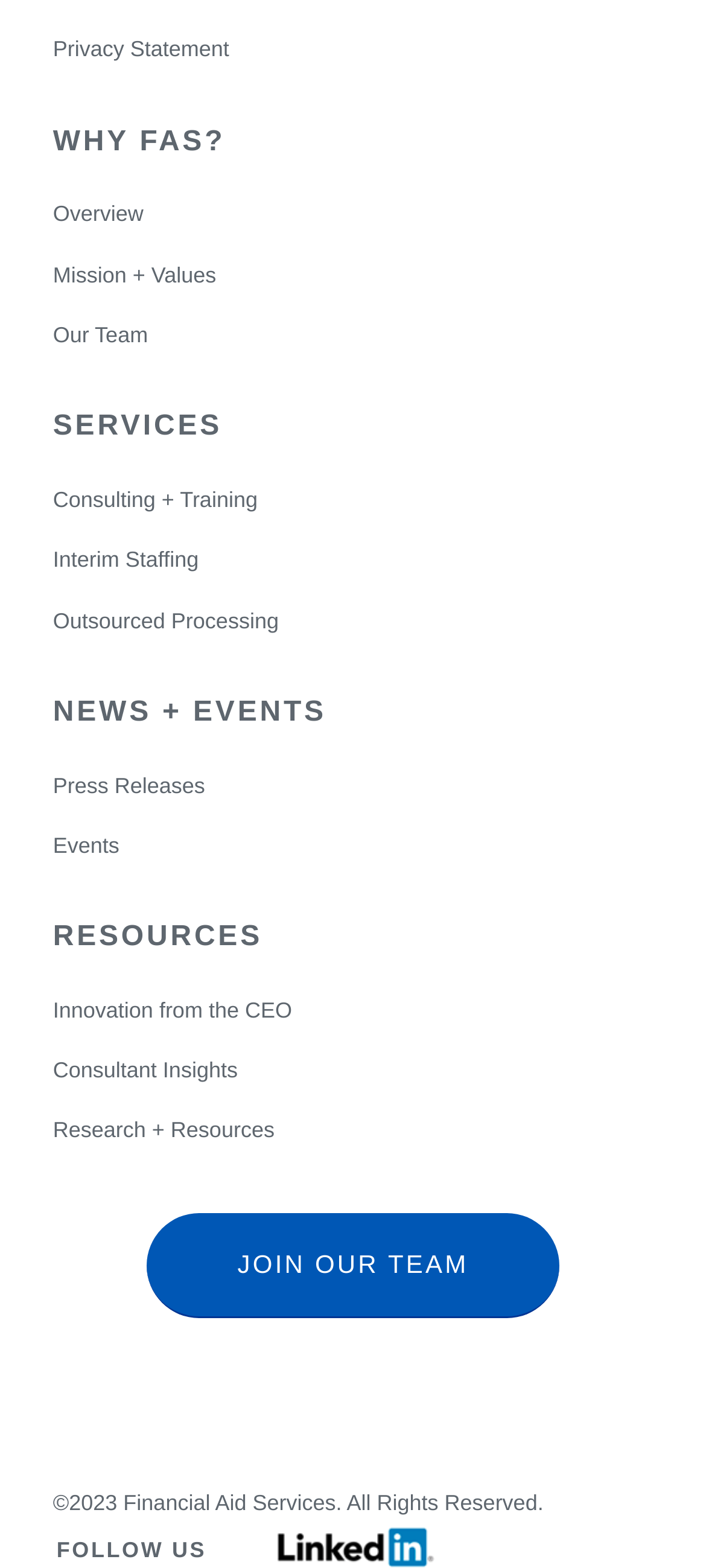Specify the bounding box coordinates of the element's region that should be clicked to achieve the following instruction: "Explore the consulting and training services". The bounding box coordinates consist of four float numbers between 0 and 1, in the format [left, top, right, bottom].

[0.075, 0.311, 0.365, 0.327]